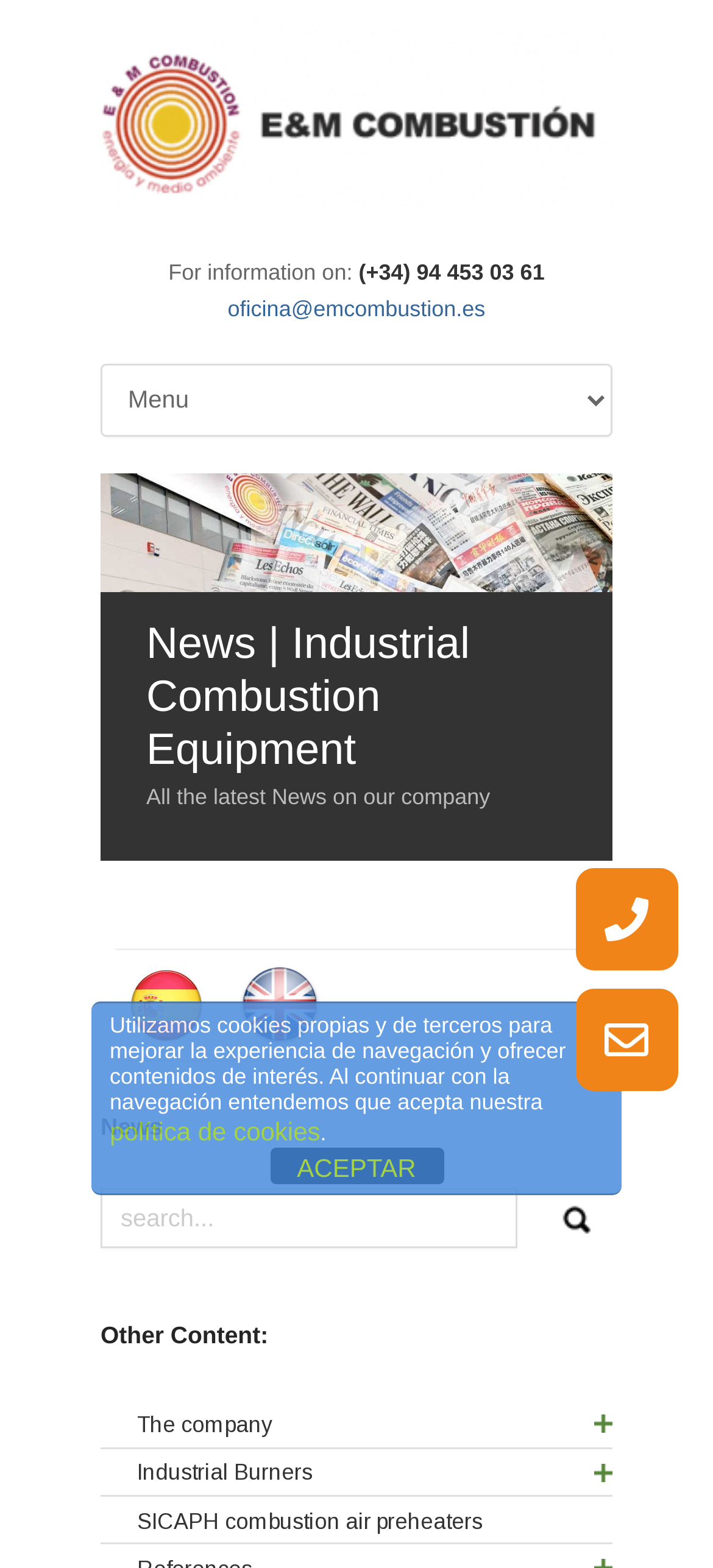What is the phone number for information?
Give a single word or phrase as your answer by examining the image.

(+34) 94 453 03 61